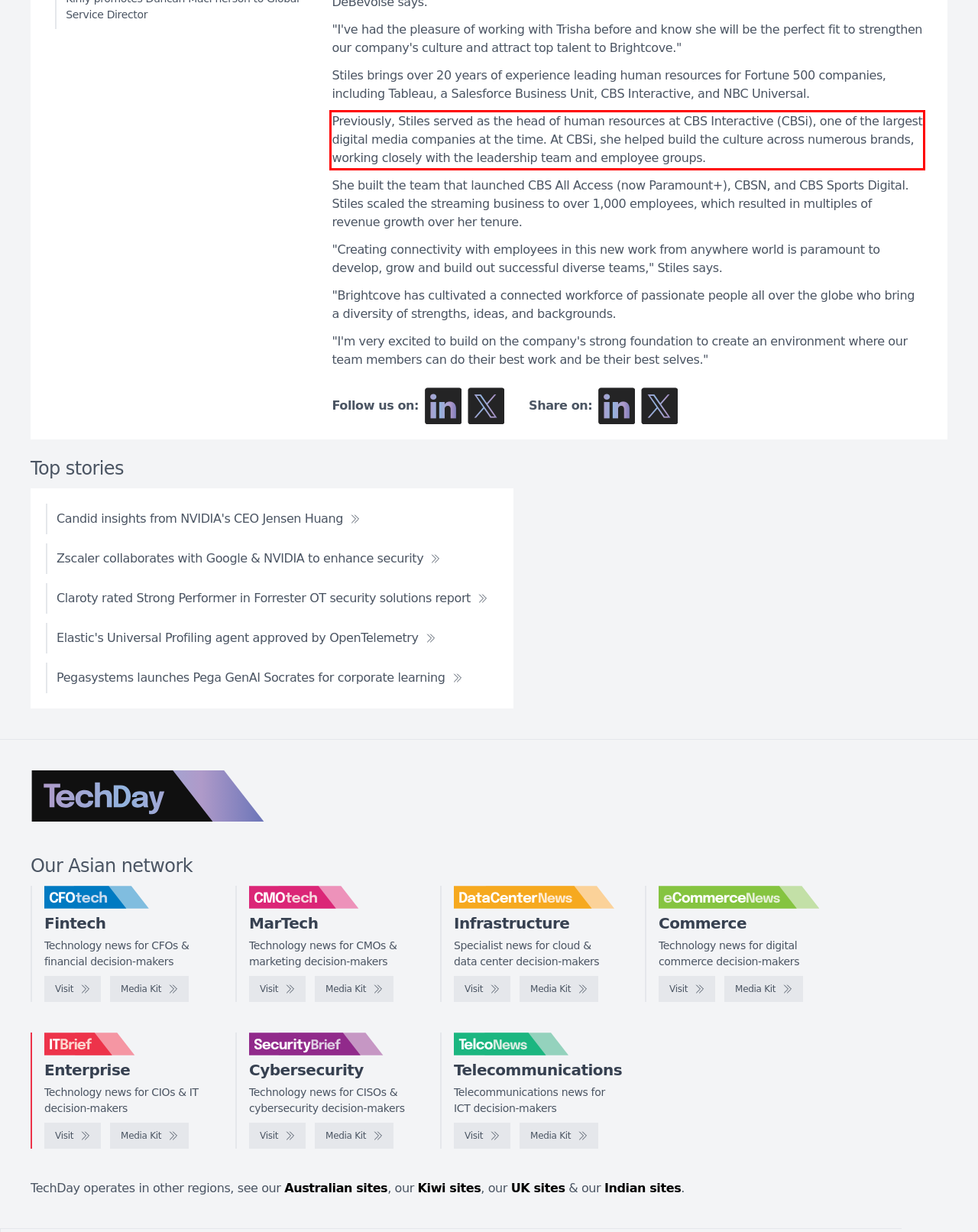Given a screenshot of a webpage containing a red bounding box, perform OCR on the text within this red bounding box and provide the text content.

Previously, Stiles served as the head of human resources at CBS Interactive (CBSi), one of the largest digital media companies at the time. At CBSi, she helped build the culture across numerous brands, working closely with the leadership team and employee groups.